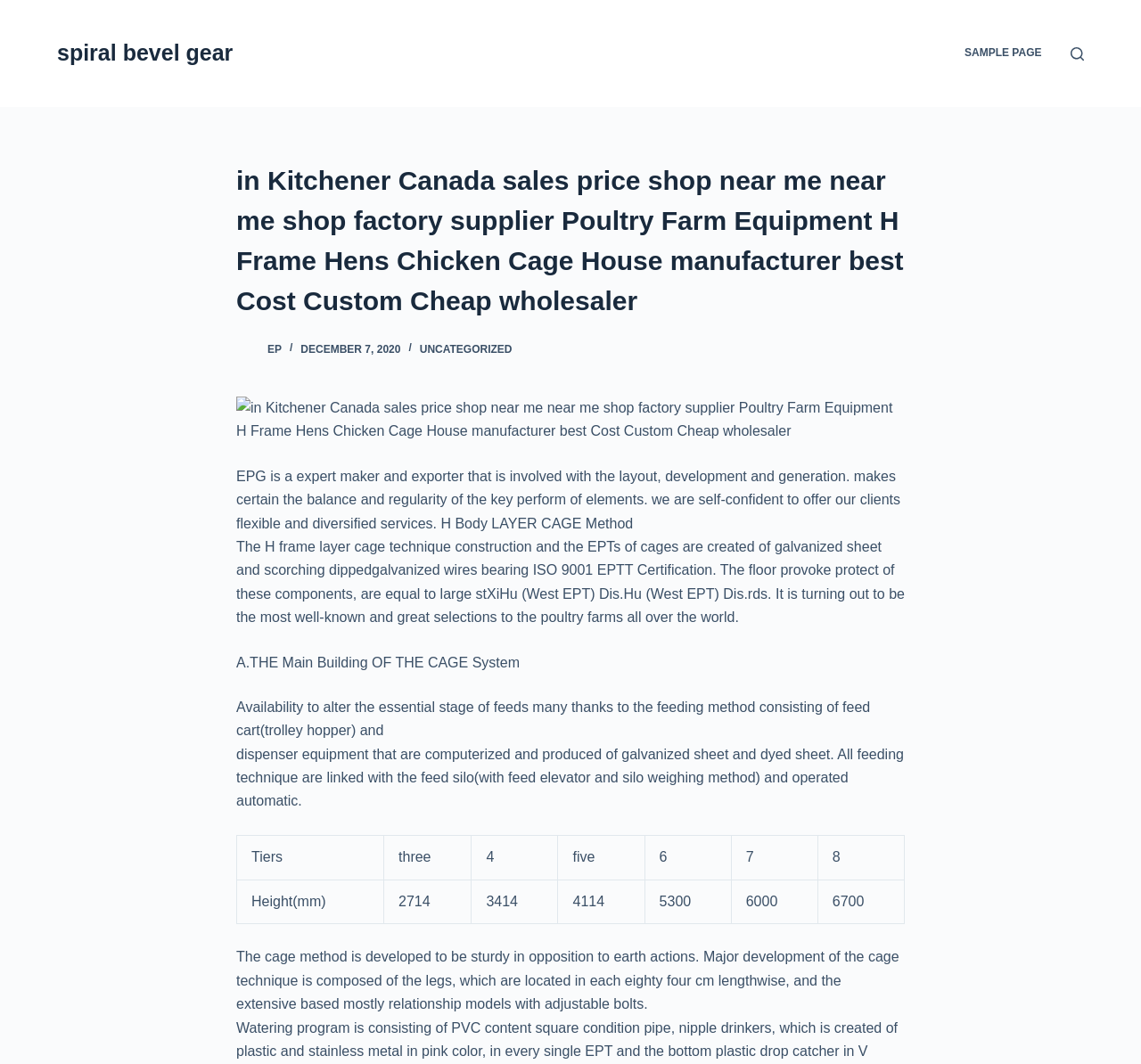Respond to the question below with a concise word or phrase:
What is the material used for the cage system?

Galvanized sheet and hot dipped galvanized wires